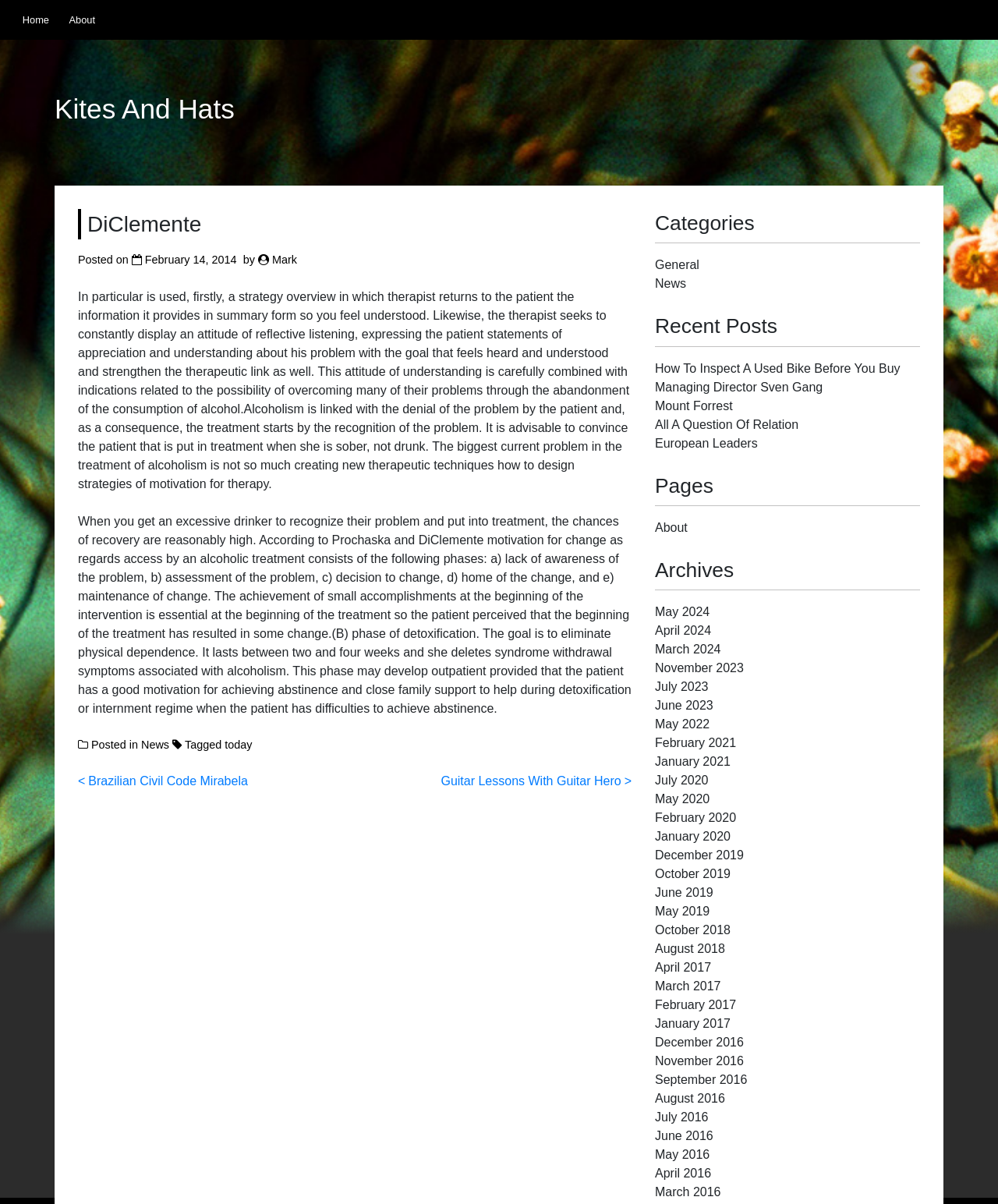What is the name of the author of the post?
Deliver a detailed and extensive answer to the question.

The name of the author of the post can be found in the link element with the text 'Mark' which is located below the title of the article, inside the main element.